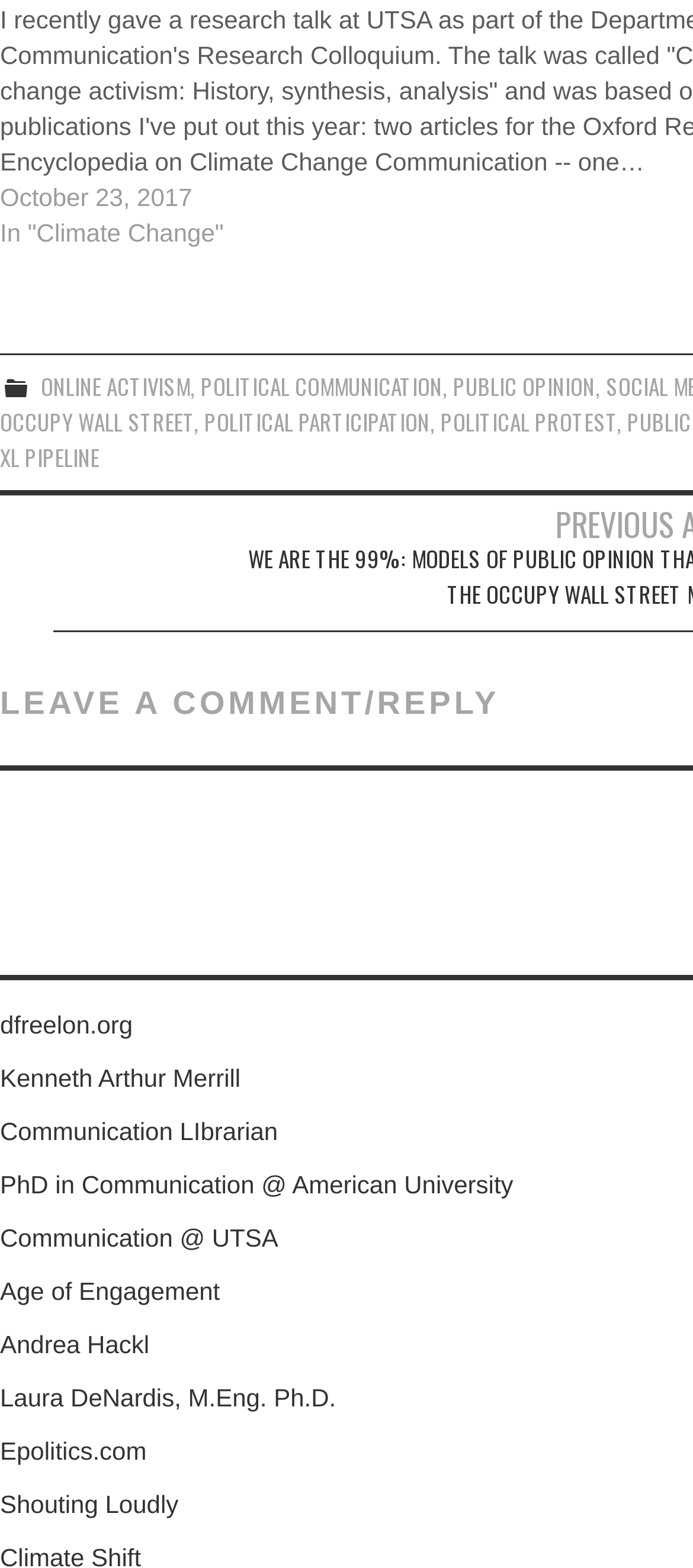Pinpoint the bounding box coordinates of the area that should be clicked to complete the following instruction: "Explore OCCUPY WALL STREET". The coordinates must be given as four float numbers between 0 and 1, i.e., [left, top, right, bottom].

[0.0, 0.258, 0.279, 0.28]